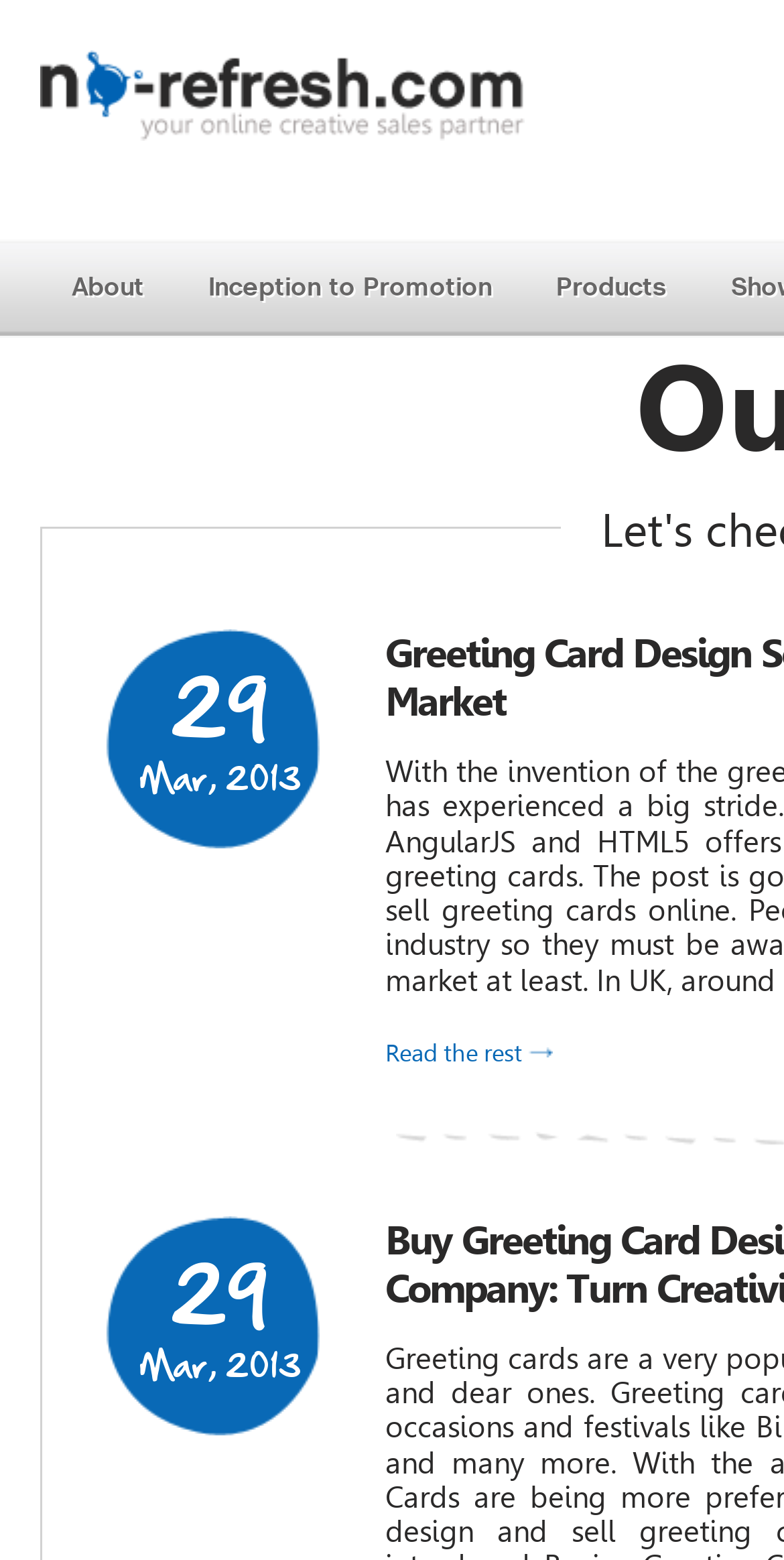How many links are in the top navigation bar?
Please answer the question with a detailed response using the information from the screenshot.

I looked at the top navigation bar and found three links: 'About', 'Inception to Promotion', and 'Products'. Therefore, there are three links in the top navigation bar.